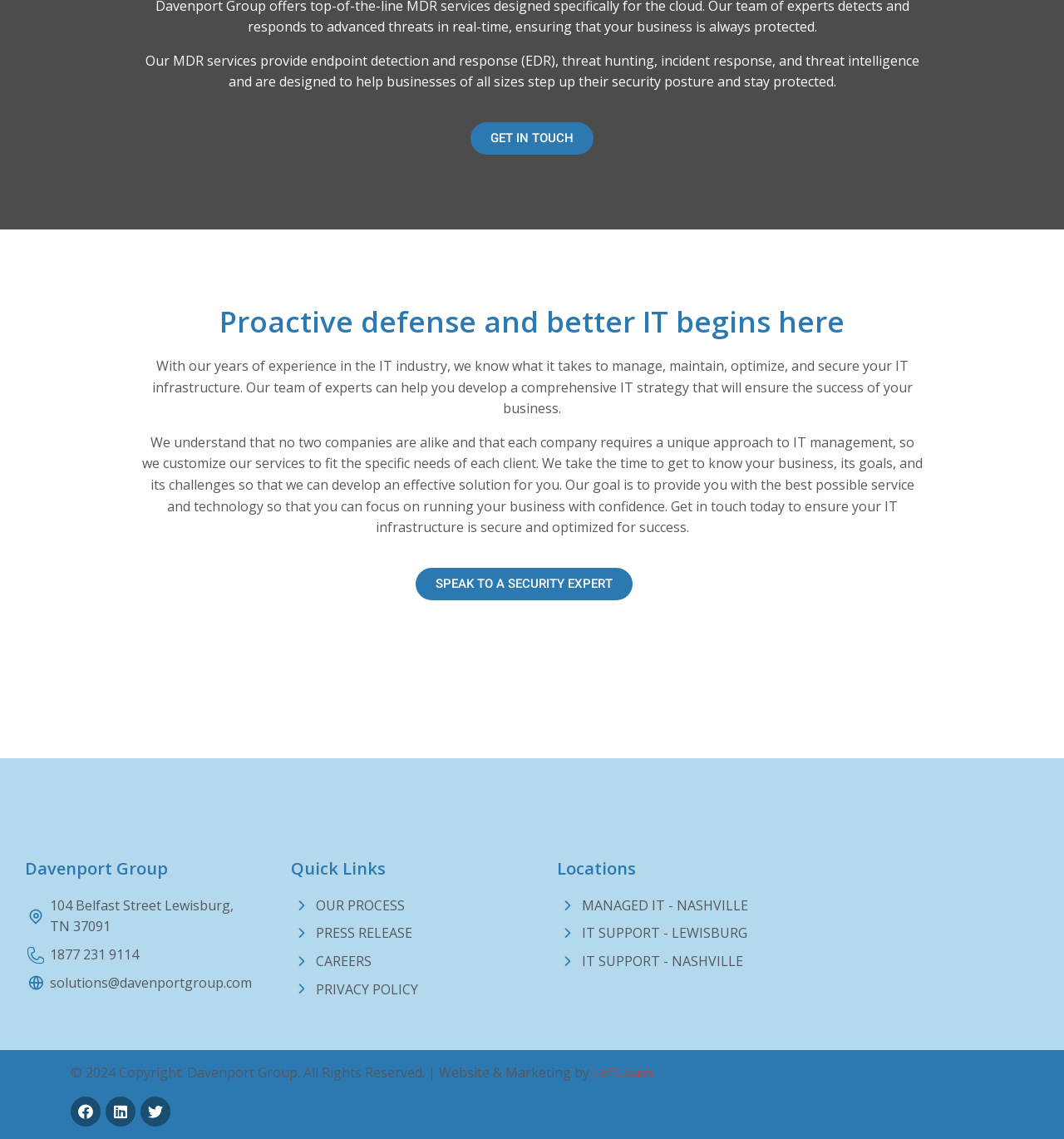Identify the coordinates of the bounding box for the element described below: "1877 231 9114". Return the coordinates as four float numbers between 0 and 1: [left, top, right, bottom].

[0.023, 0.829, 0.227, 0.848]